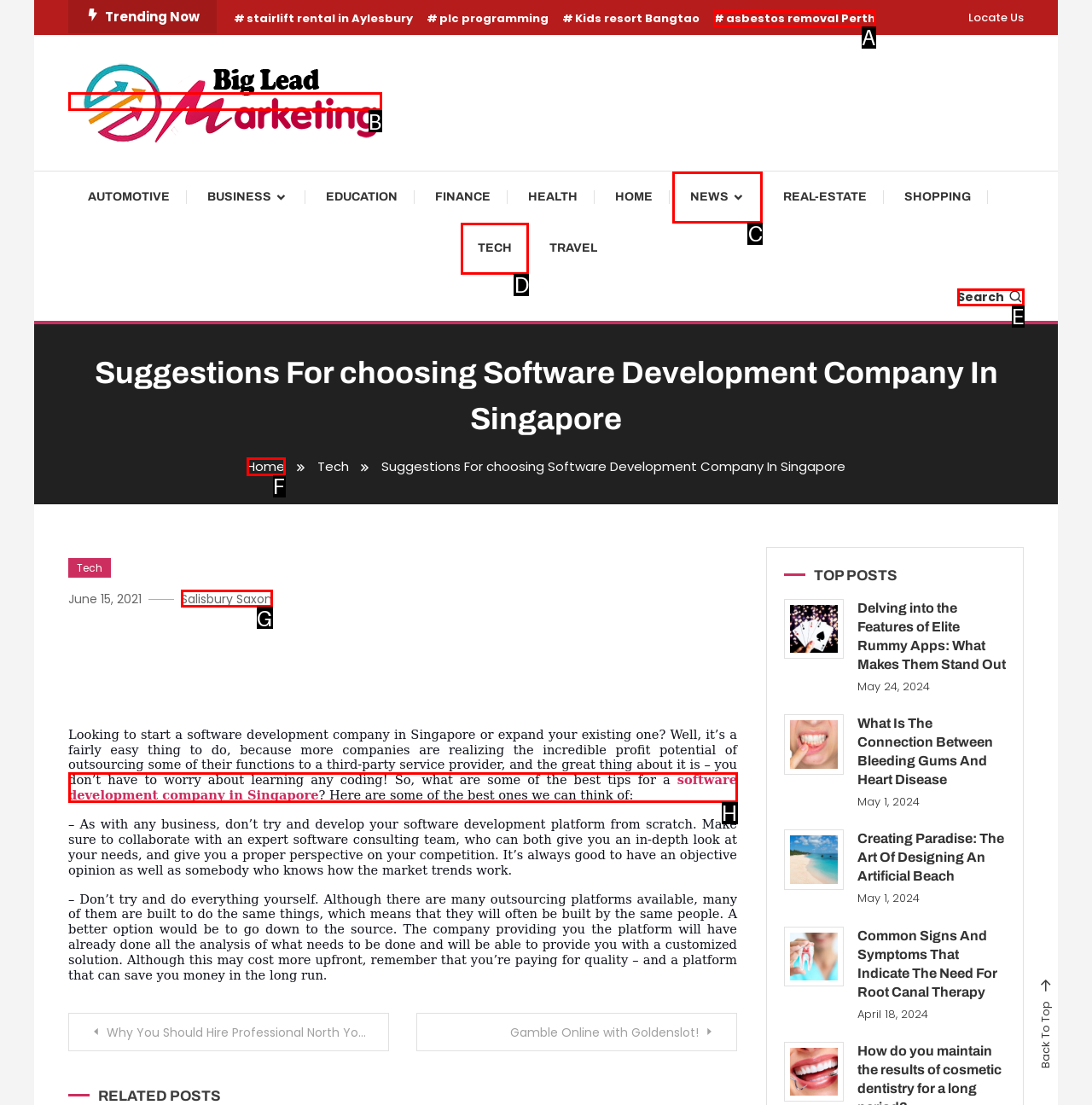Find the HTML element to click in order to complete this task: Read the blog post 'Cognitive Problems in Multiple Sclerosis'
Answer with the letter of the correct option.

None